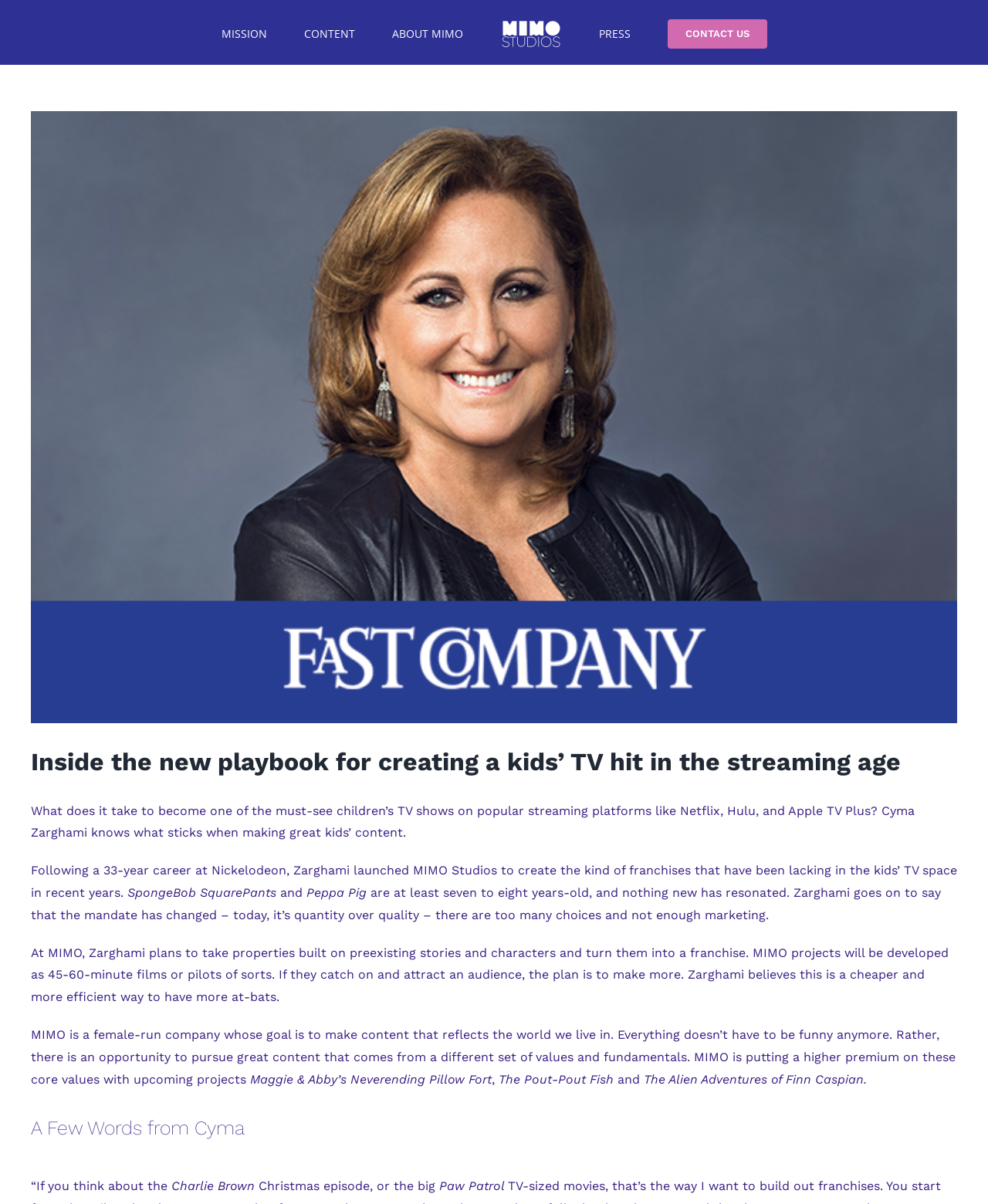Please predict the bounding box coordinates of the element's region where a click is necessary to complete the following instruction: "Go to the top of the page". The coordinates should be represented by four float numbers between 0 and 1, i.e., [left, top, right, bottom].

[0.904, 0.798, 0.941, 0.821]